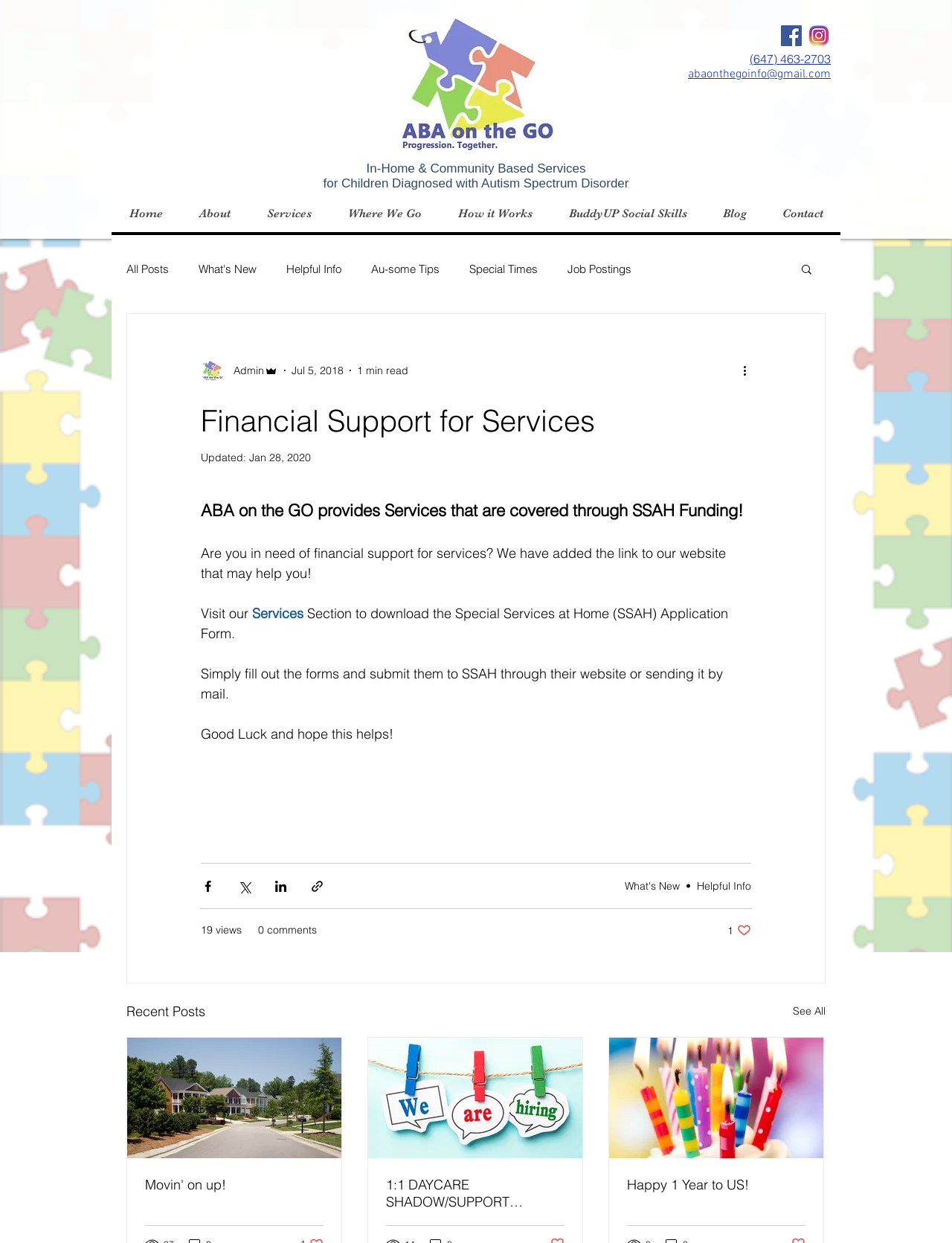Use a single word or phrase to respond to the question:
What is the email address to contact?

abaonthegoinfo@gmail.com